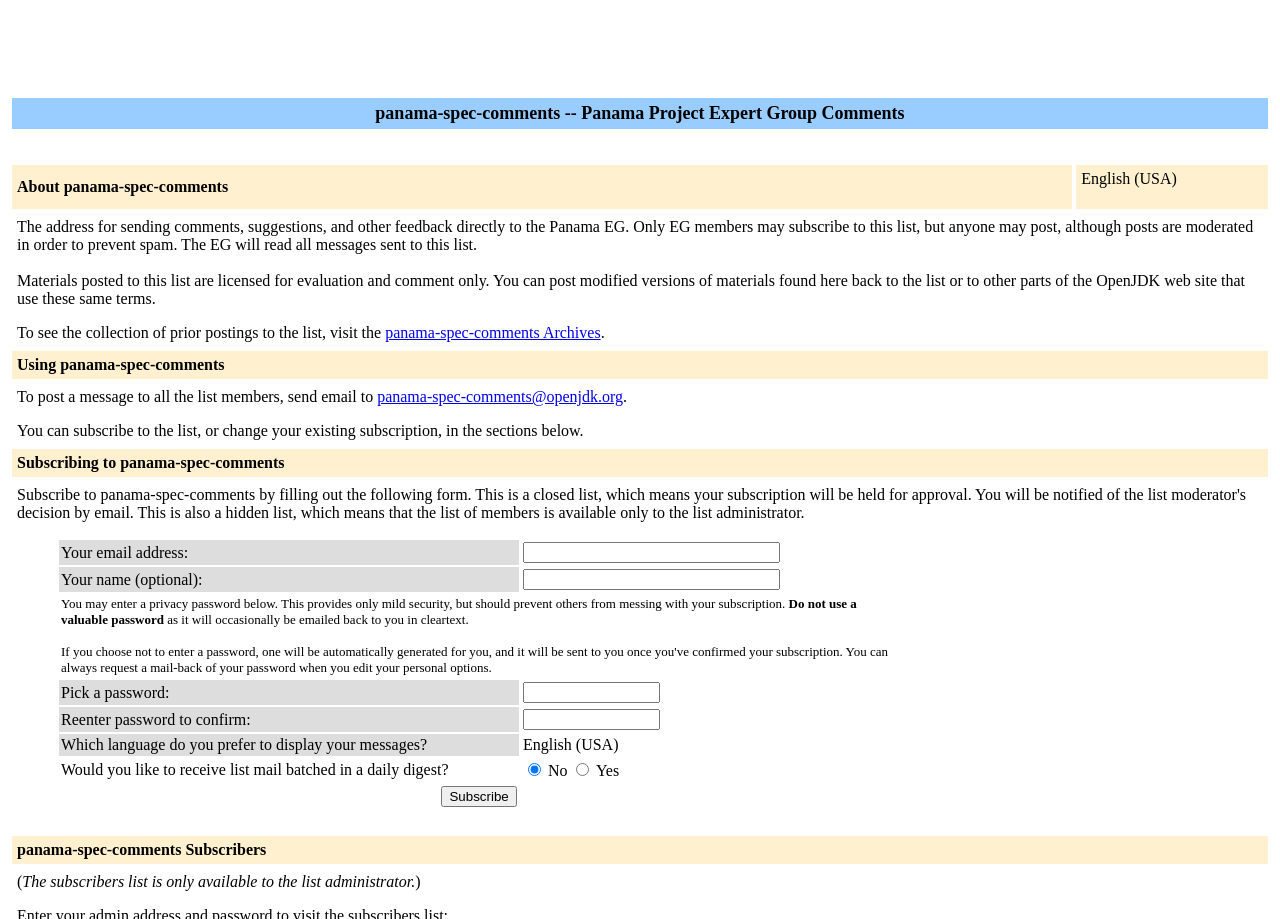What is the purpose of the panama-spec-comments list?
Please provide an in-depth and detailed response to the question.

The purpose of the panama-spec-comments list is to send comments, suggestions, and other feedback directly to the Panama EG. This is stated in the description of the list, which explains that the EG will read all messages sent to this list.